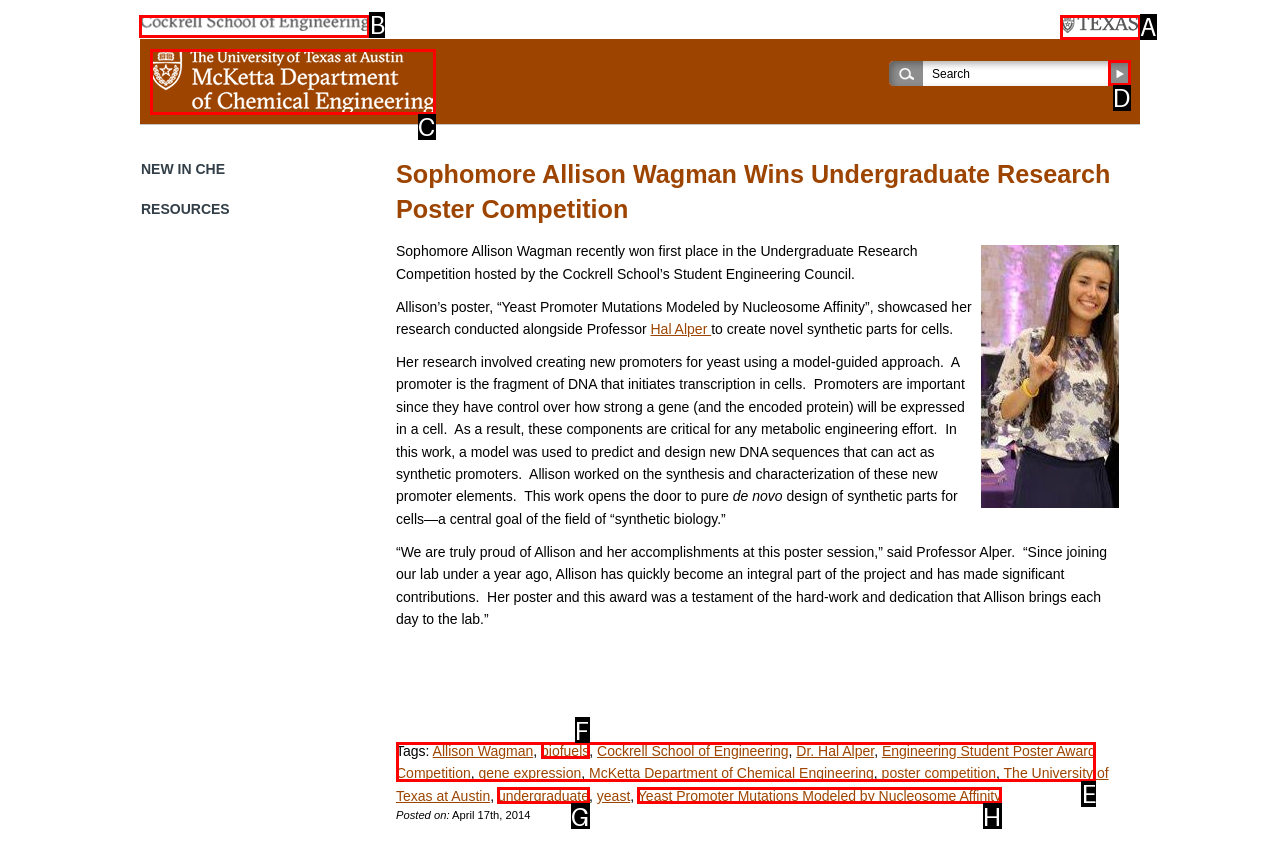Based on the task: View Concrete Block Making Machine QM5-18, which UI element should be clicked? Answer with the letter that corresponds to the correct option from the choices given.

None